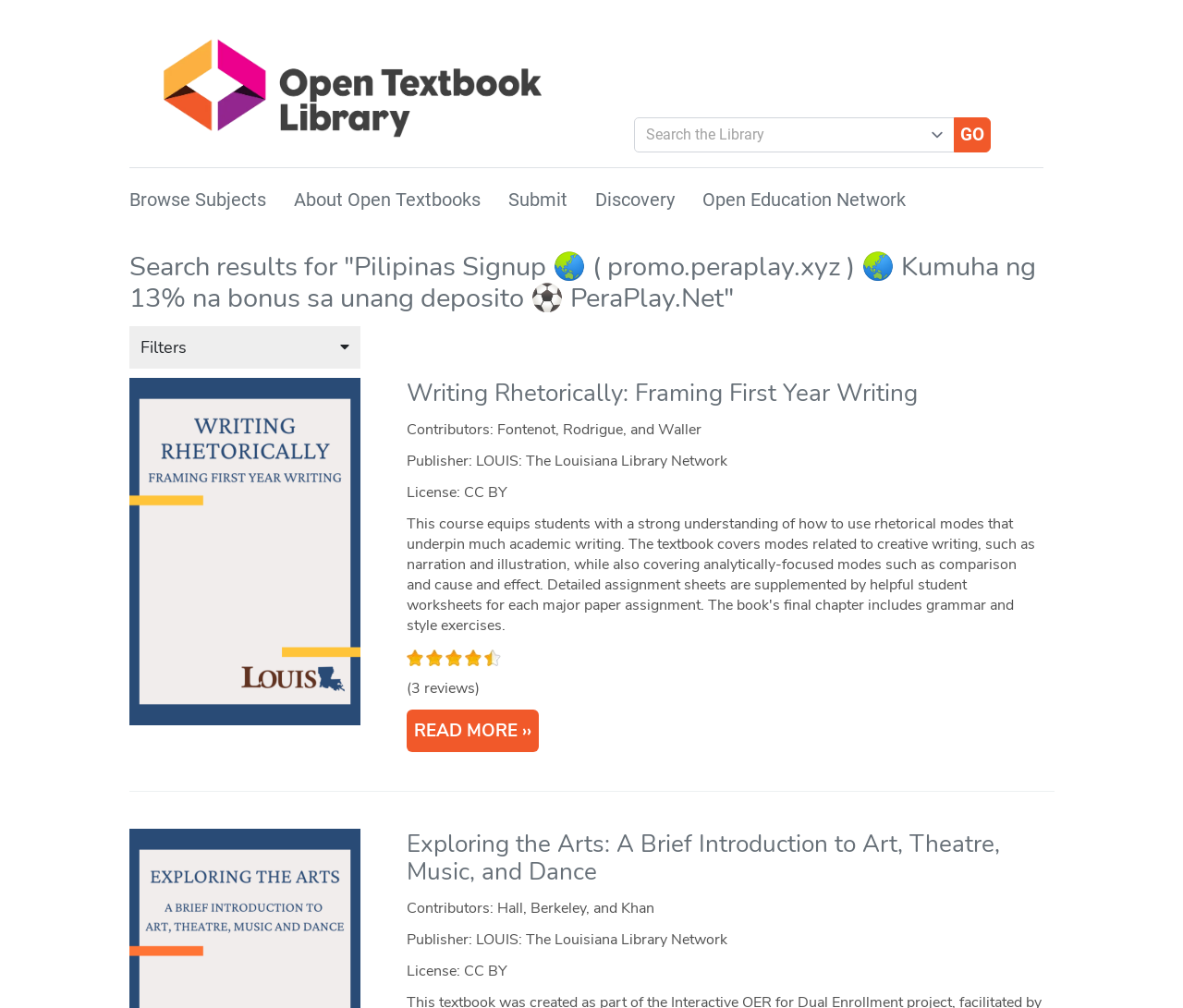Extract the bounding box coordinates for the described element: "parent_node: Ralph Gary title="Ralph Gary"". The coordinates should be represented as four float numbers between 0 and 1: [left, top, right, bottom].

None